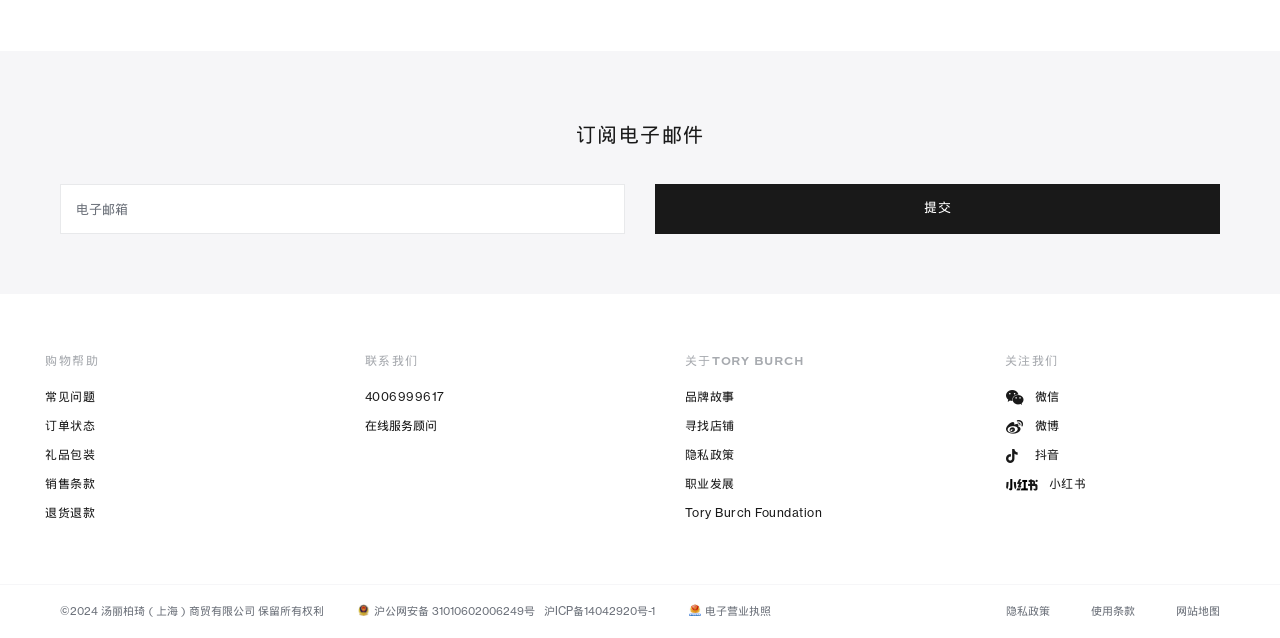What is the company name mentioned?
Based on the image content, provide your answer in one word or a short phrase.

TORY BURCH